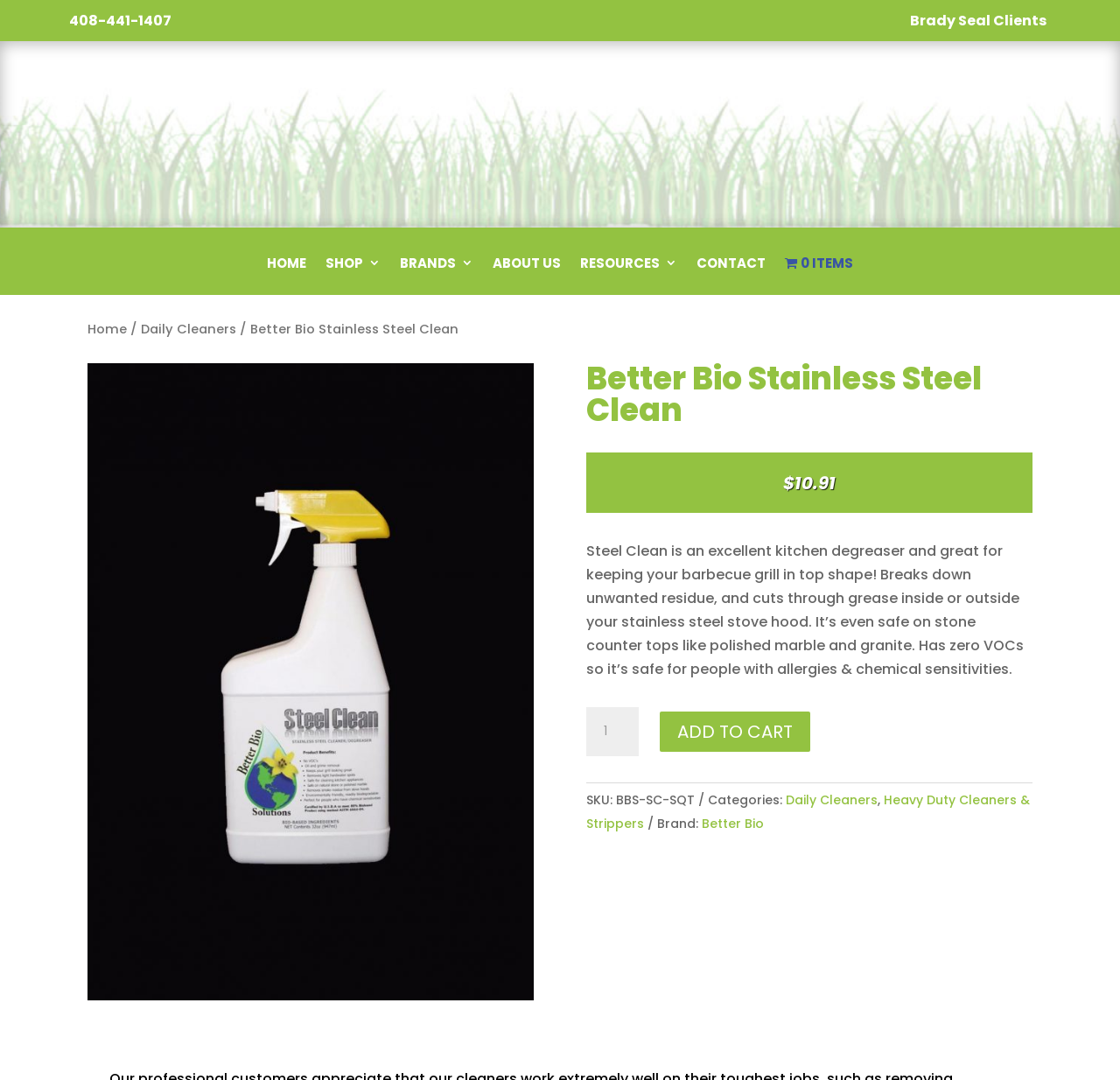Pinpoint the bounding box coordinates of the clickable area necessary to execute the following instruction: "View 'Daily Cleaners' category". The coordinates should be given as four float numbers between 0 and 1, namely [left, top, right, bottom].

[0.701, 0.732, 0.783, 0.749]